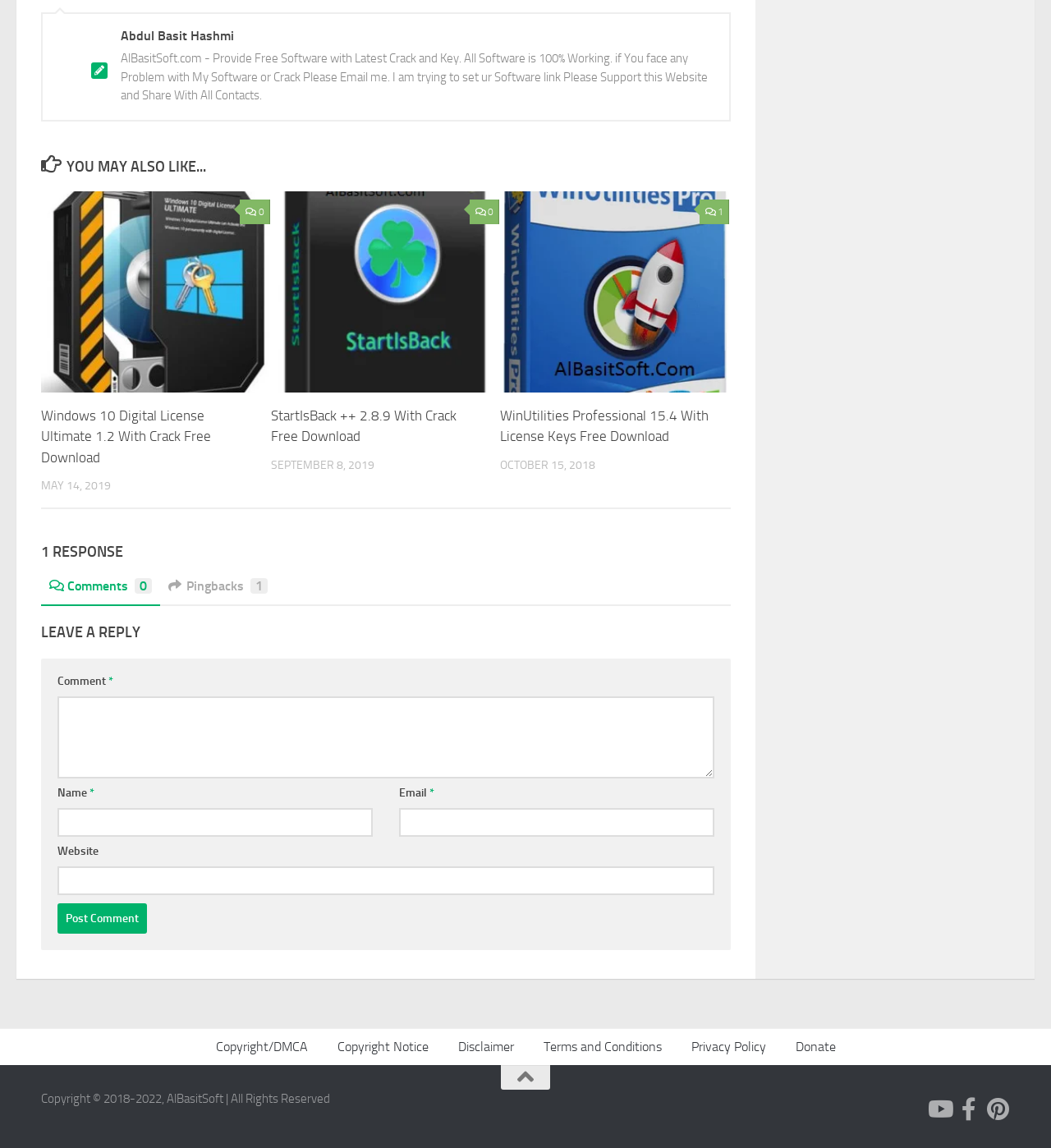How many social media links are present at the bottom of the webpage?
Kindly answer the question with as much detail as you can.

At the bottom of the webpage, there are three social media links: 'Follow us on Youtube', 'Follow us on Facebook-f (alias)', and 'Follow us on Pinterest'.